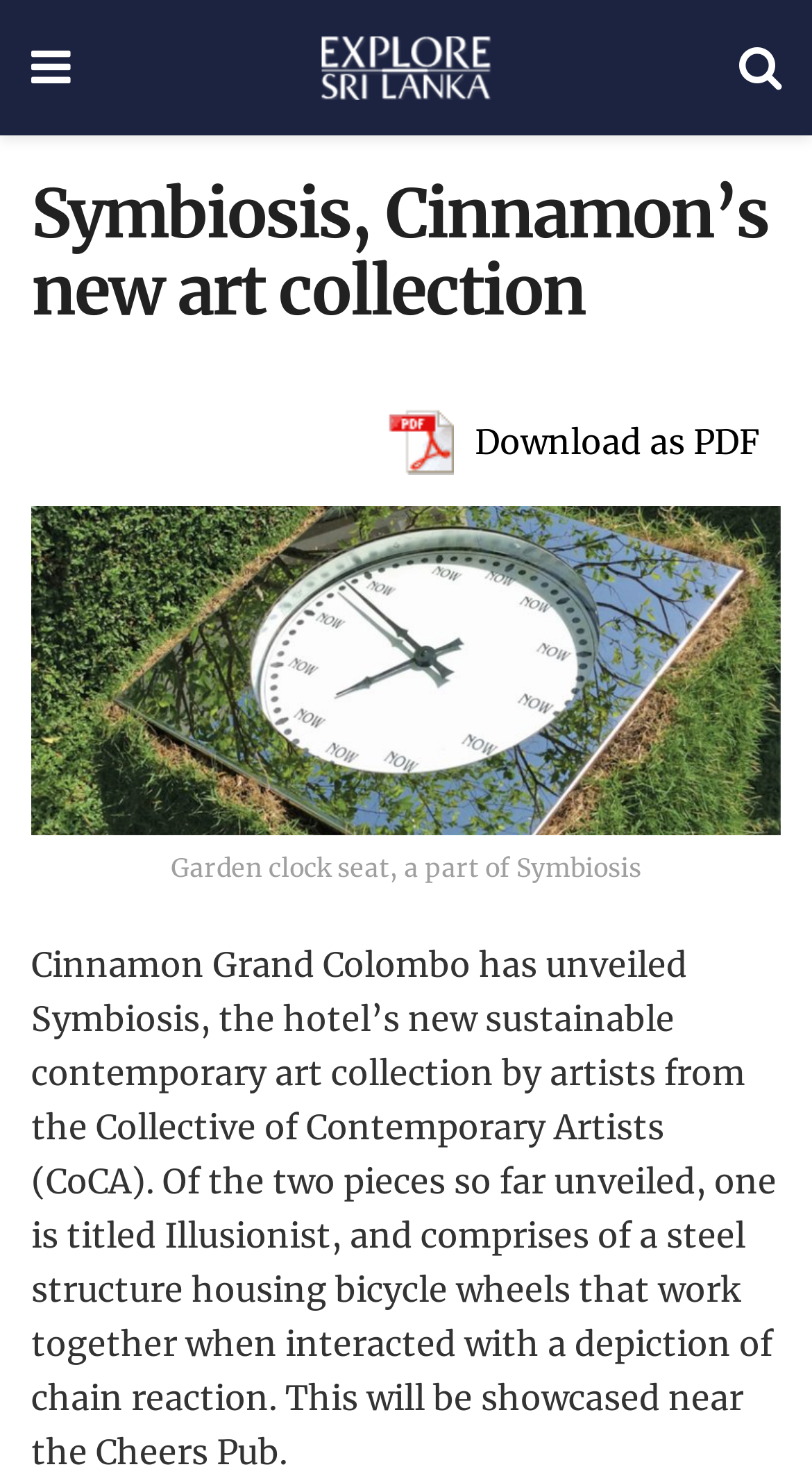What is the icon on the top left corner?
Using the picture, provide a one-word or short phrase answer.

Menu icon